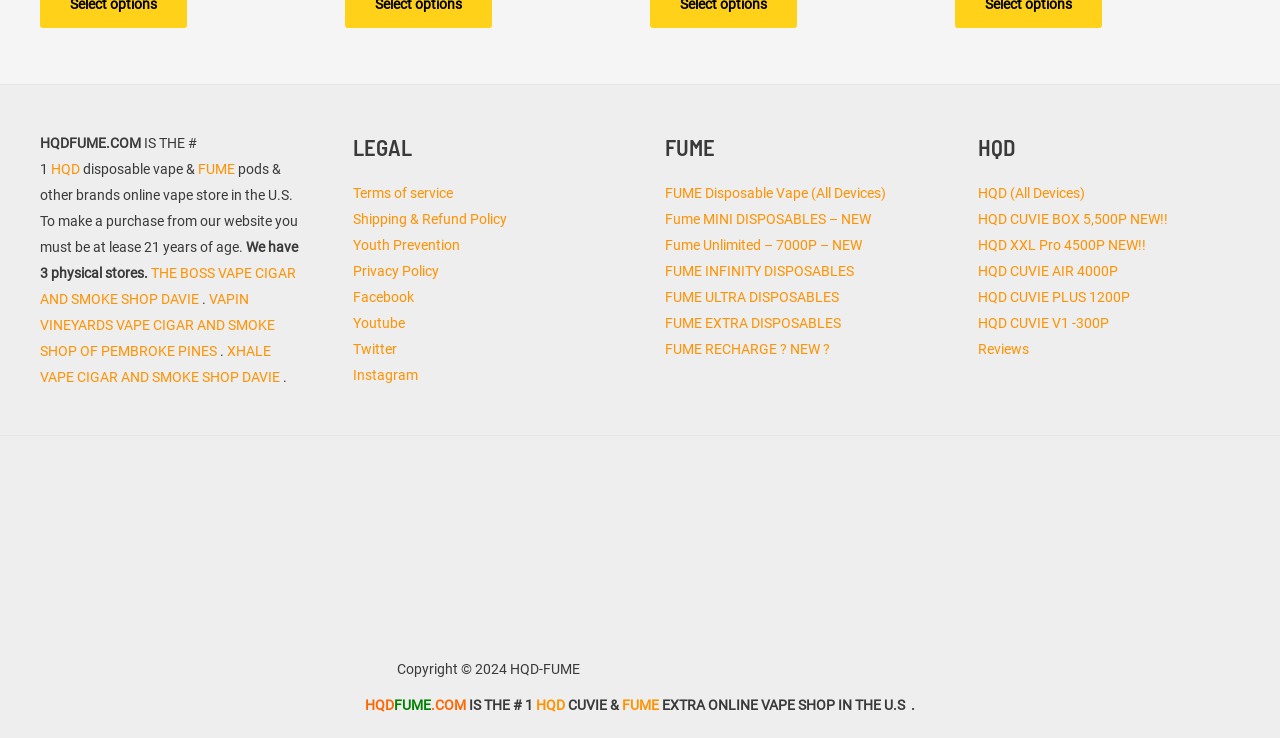How old must you be to make a purchase from this website?
Based on the image, answer the question with as much detail as possible.

According to the text on the webpage, 'To make a purchase from our website you must be at lease 21 years of age.' This indicates that the minimum age requirement to make a purchase is 21 years old.